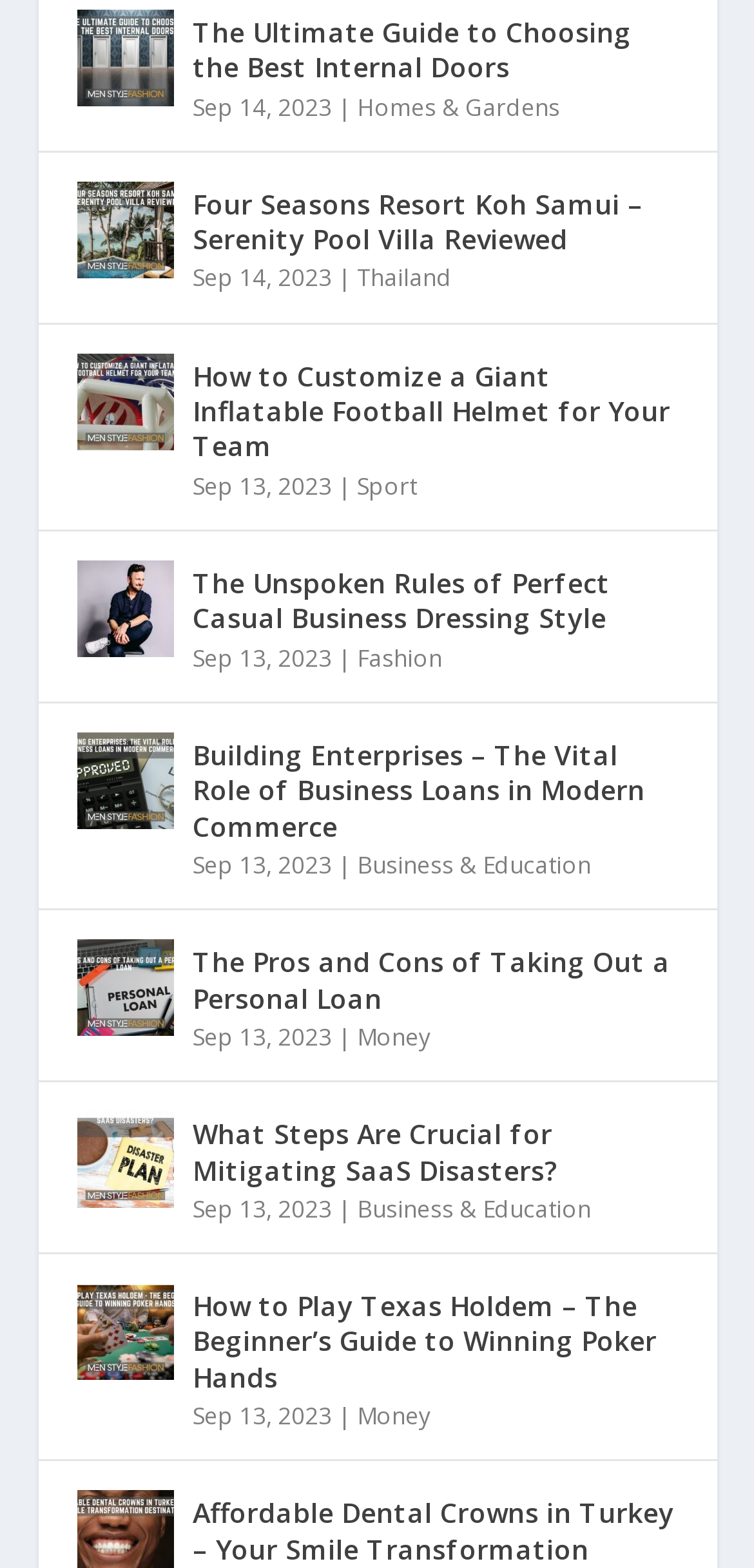Give the bounding box coordinates for this UI element: "Money". The coordinates should be four float numbers between 0 and 1, arranged as [left, top, right, bottom].

[0.473, 0.892, 0.571, 0.913]